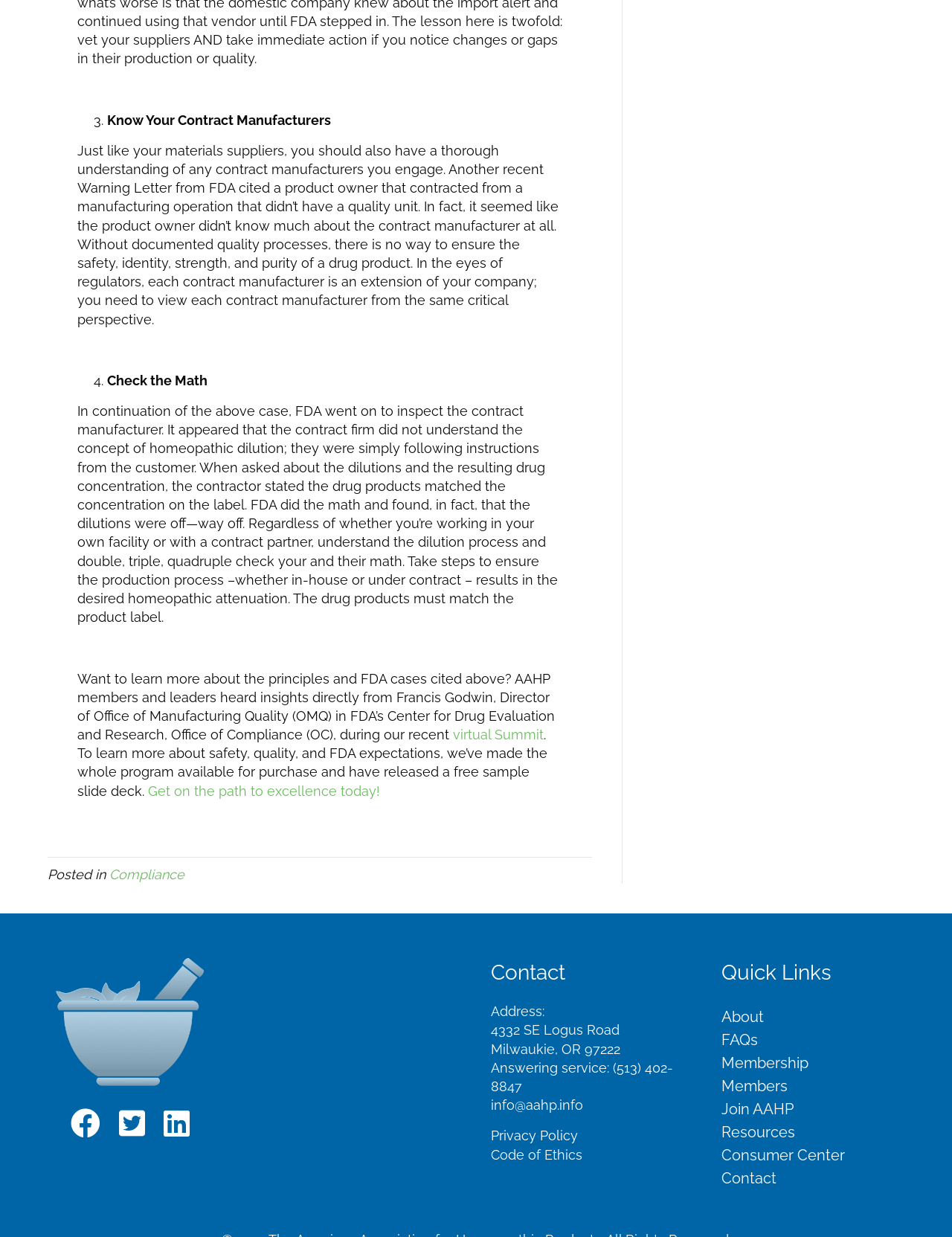What is the address of AAHP?
Answer the question with a detailed and thorough explanation.

The address of AAHP is provided at the bottom of the webpage, along with other contact information such as a phone number and email address.